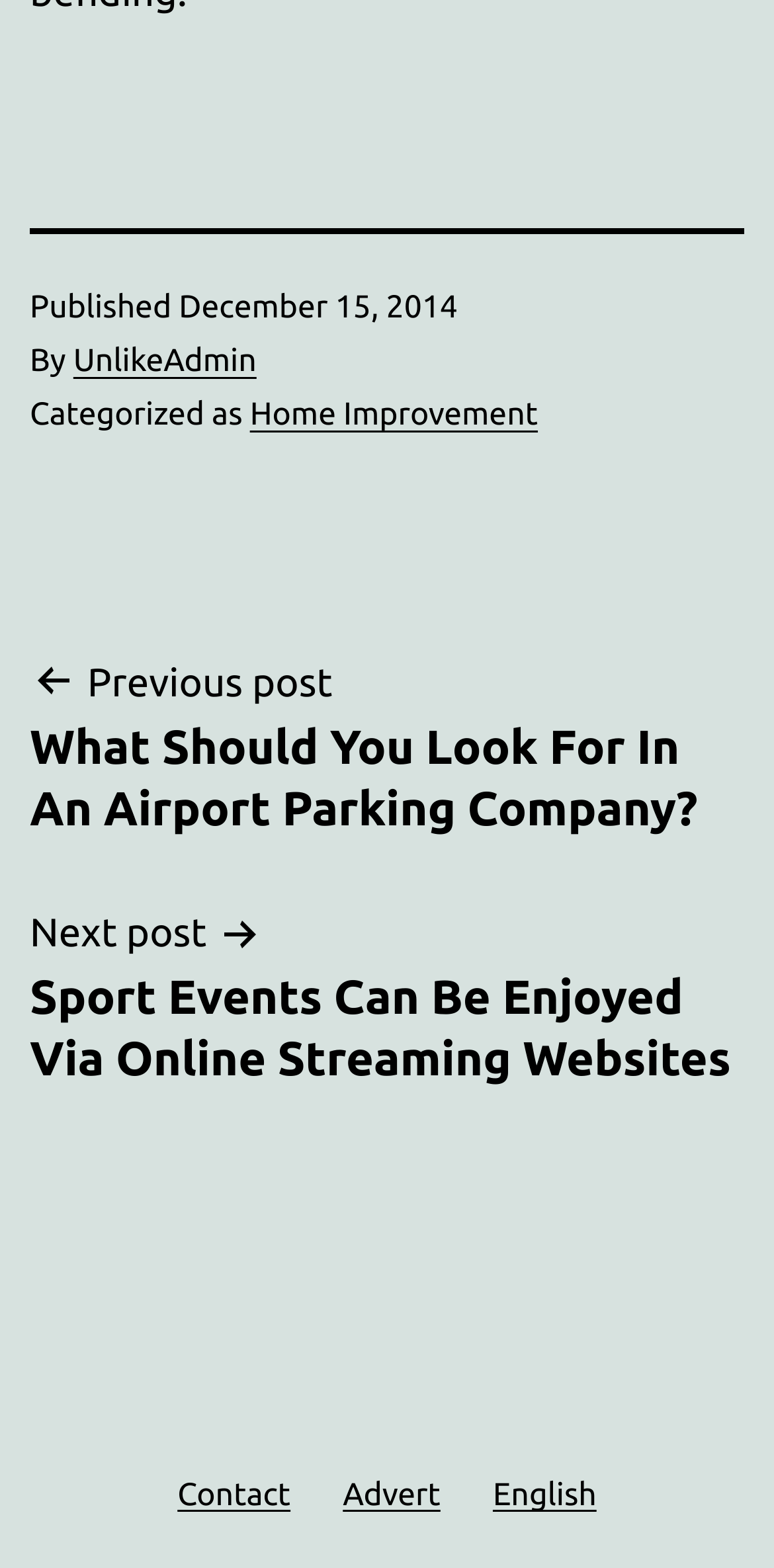Give a one-word or one-phrase response to the question: 
What is the title of the previous post?

What Should You Look For In An Airport Parking Company?